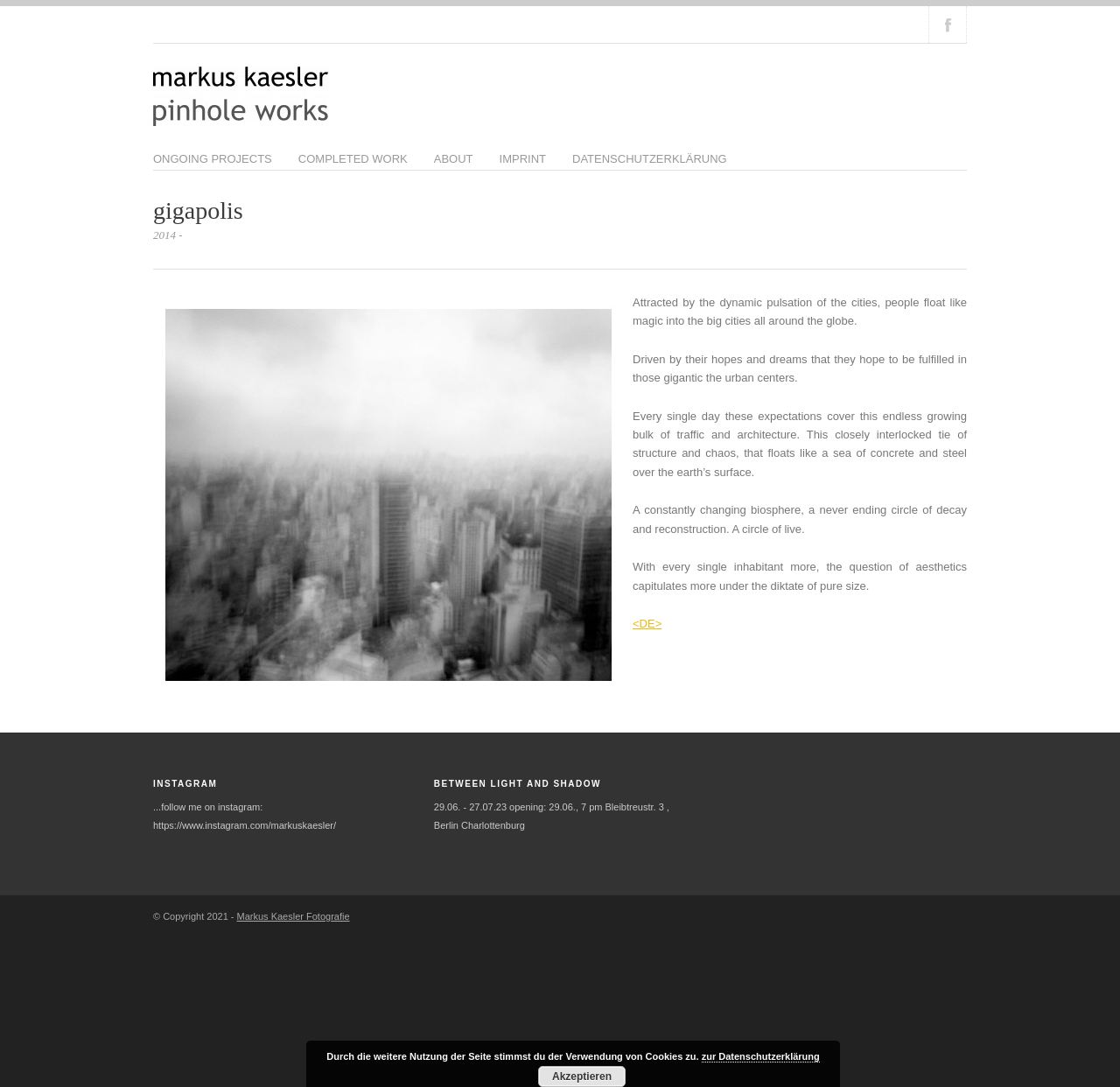What is the language of the website?
Craft a detailed and extensive response to the question.

The language of the website can be inferred from the text on the page, which is mostly in English, but also has some German phrases, such as 'Datenschutzerklärung' and 'DE'. This suggests that the website is bilingual, catering to both German and English speakers.